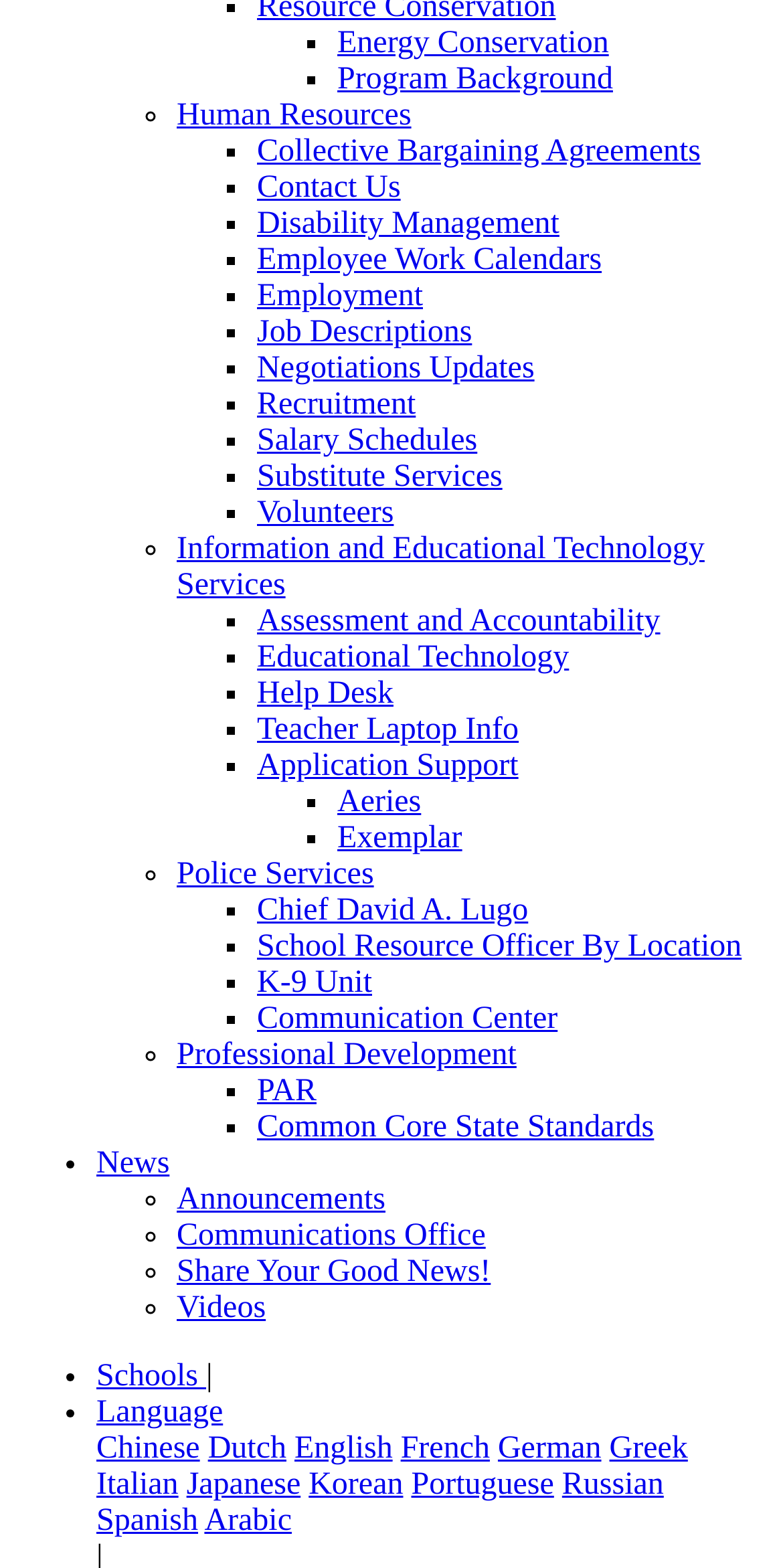Could you specify the bounding box coordinates for the clickable section to complete the following instruction: "View Human Resources"?

[0.226, 0.063, 0.525, 0.084]